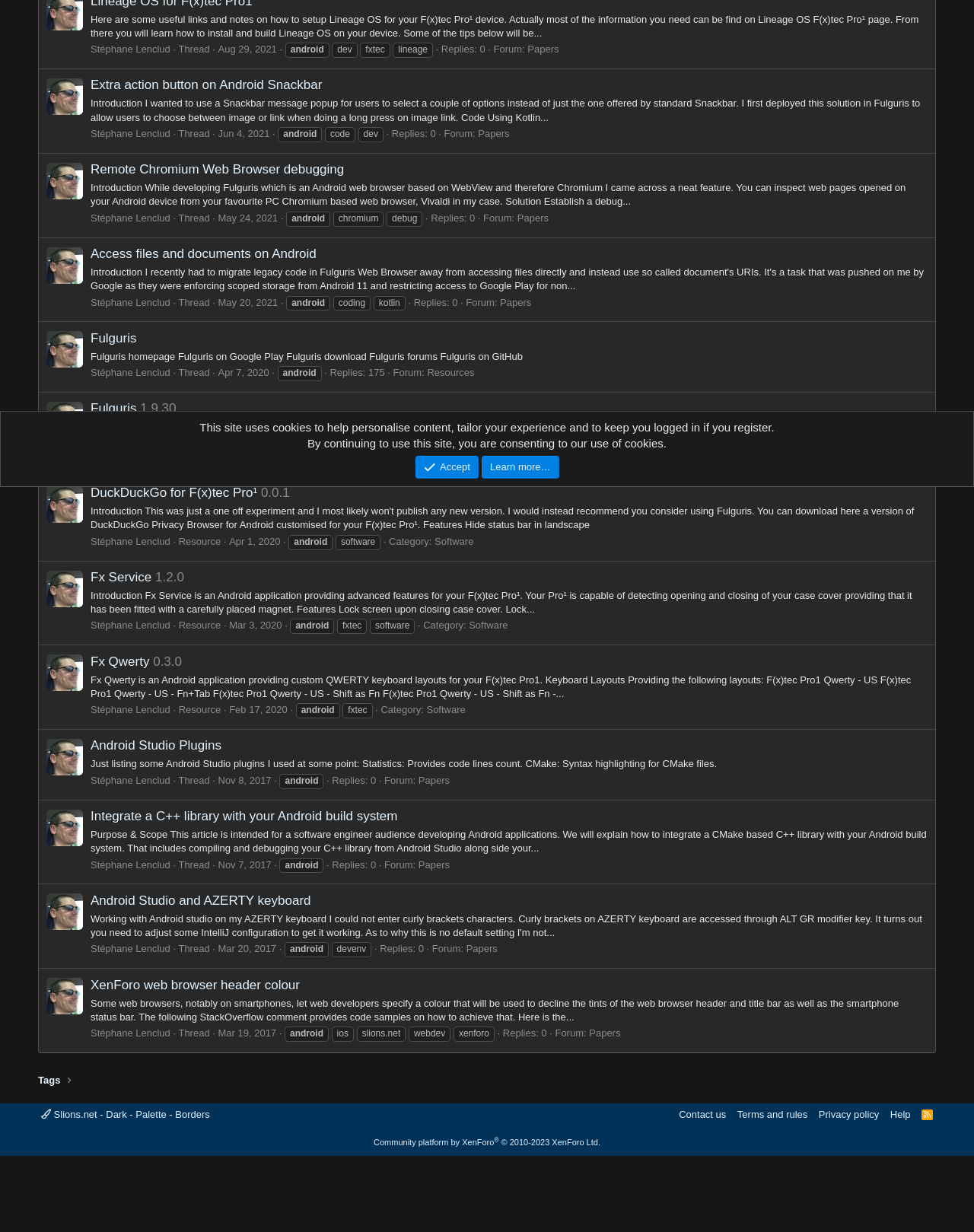Using the webpage screenshot and the element description alt="Stéphane Lenclud", determine the bounding box coordinates. Specify the coordinates in the format (top-left x, top-left y, bottom-right x, bottom-right y) with values ranging from 0 to 1.

[0.048, 0.657, 0.085, 0.687]